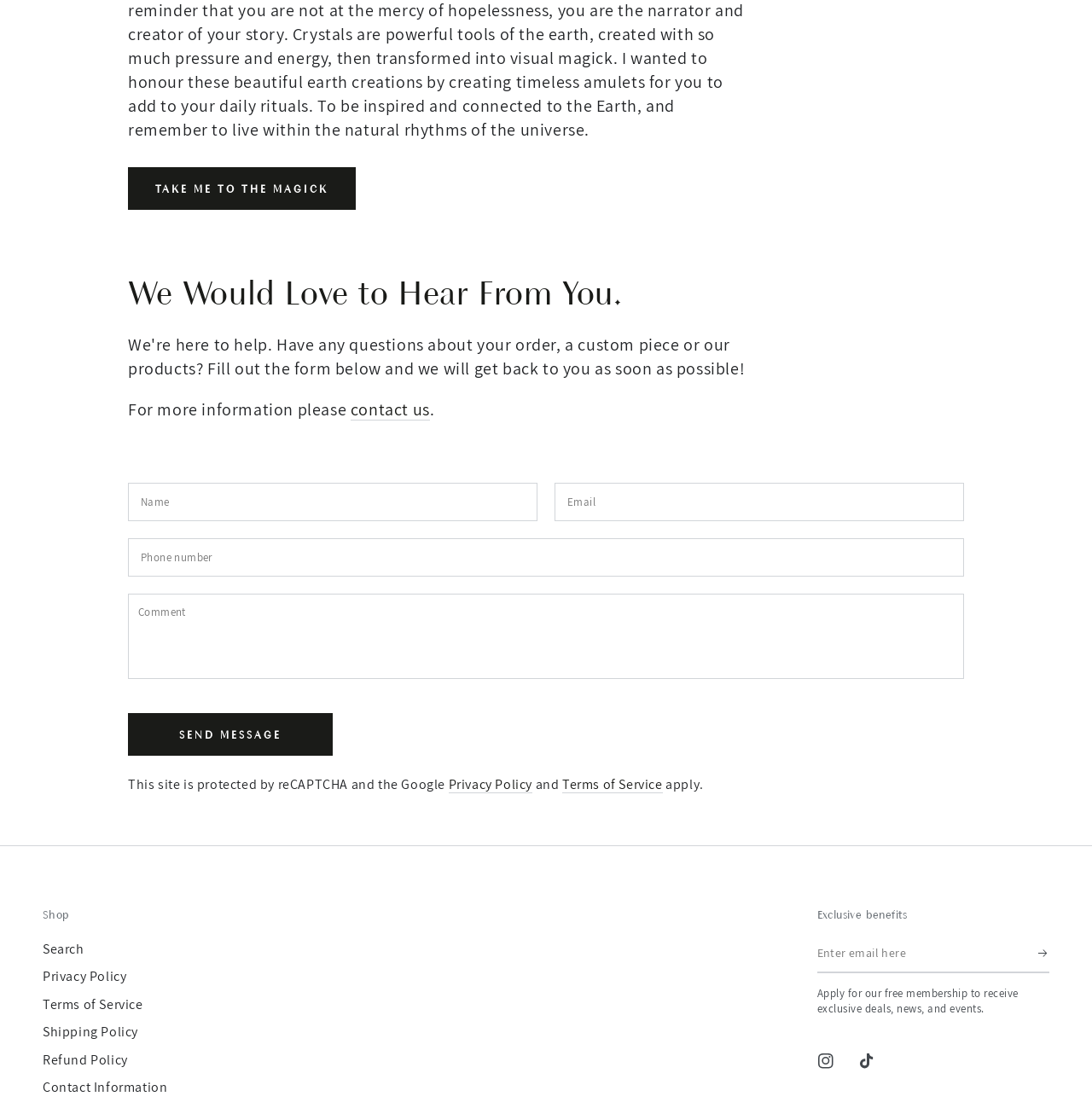Predict the bounding box of the UI element that fits this description: "Instagram".

[0.739, 0.941, 0.773, 0.975]